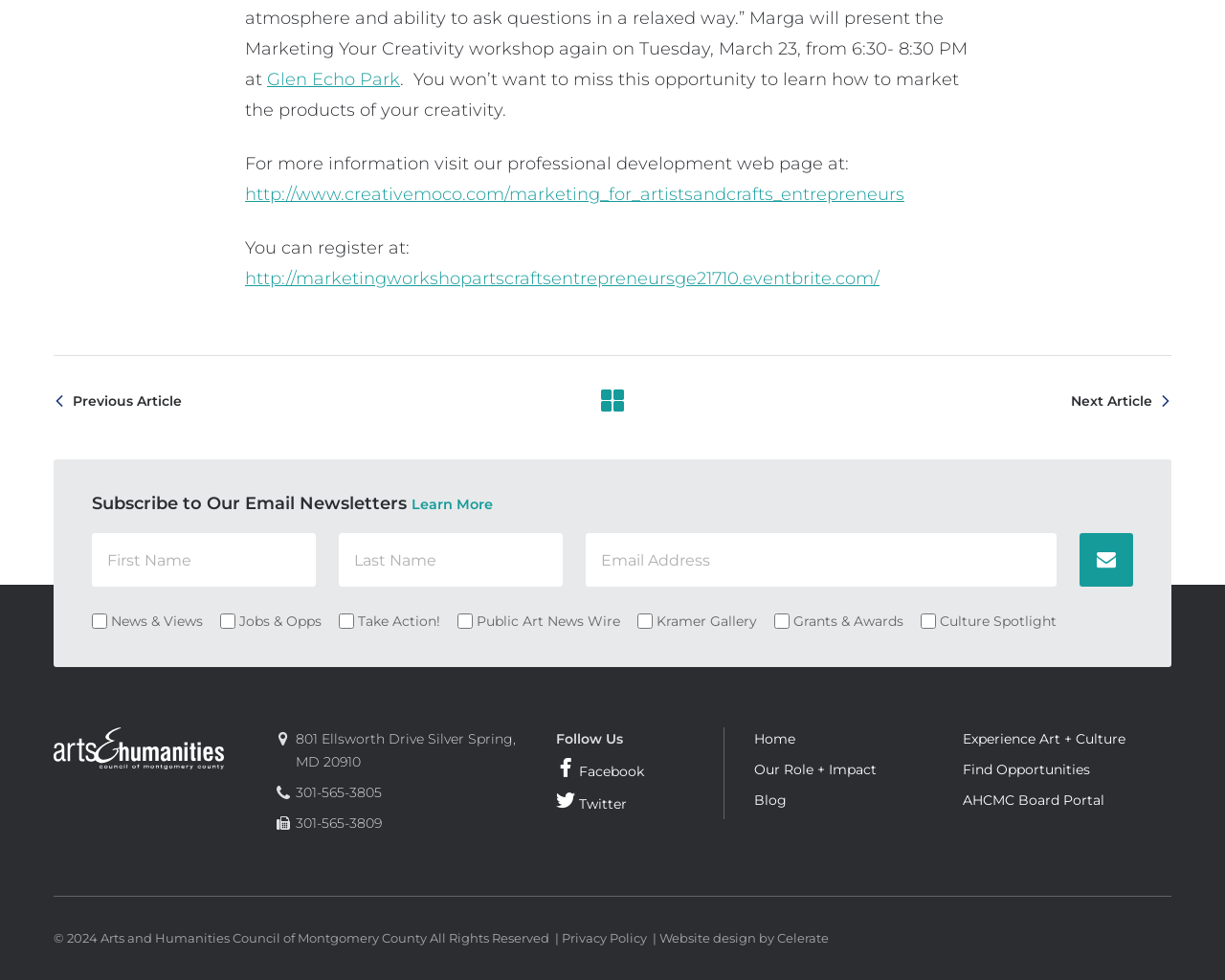What is the phone number of the Arts and Humanities Council of Montgomery County?
Carefully analyze the image and provide a detailed answer to the question.

The phone number of the Arts and Humanities Council of Montgomery County is 301-565-3805, as mentioned in the StaticText element '301-565-3805' in the Contact Information section of the webpage.